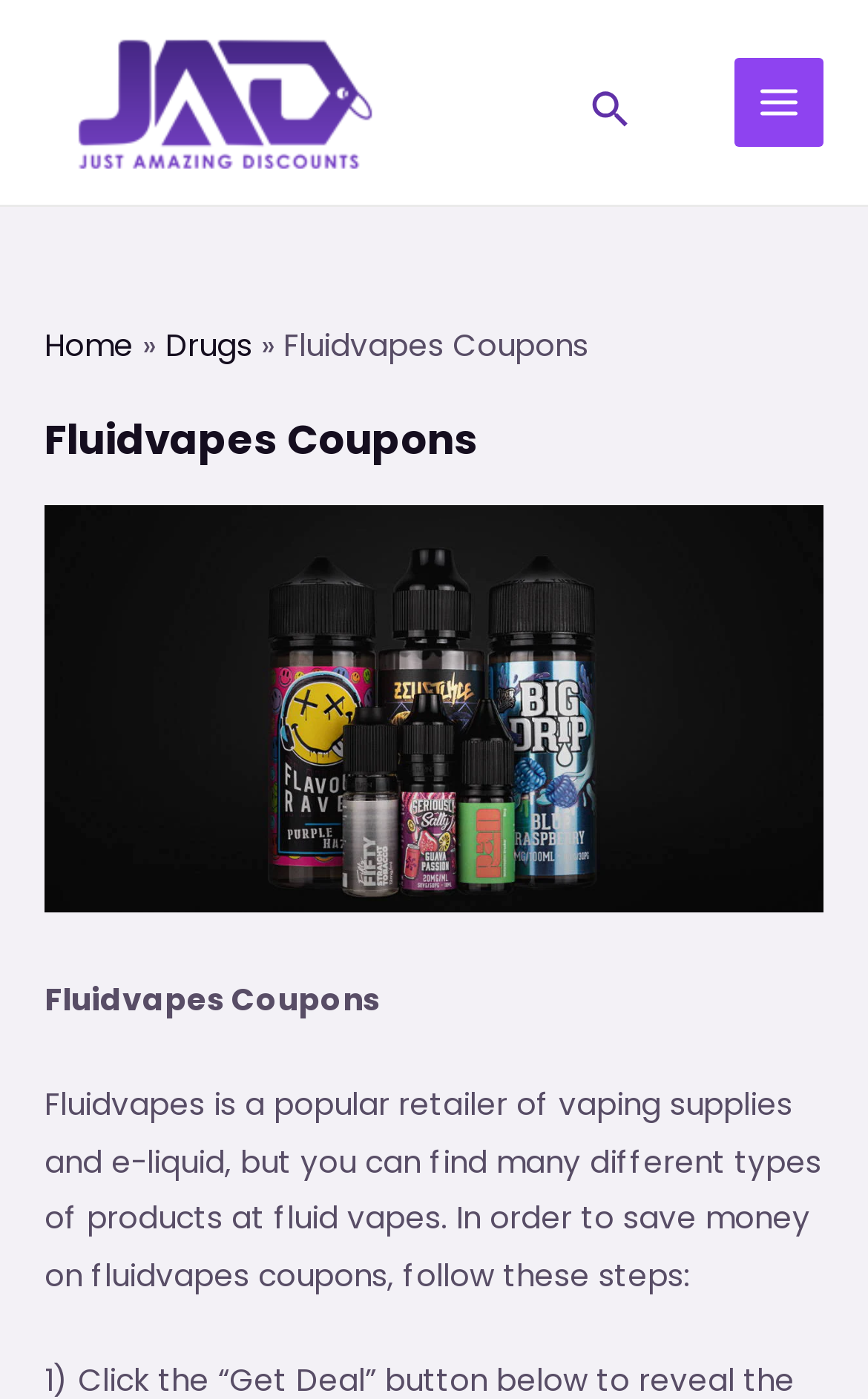What is the name of the retailer?
Using the image as a reference, answer with just one word or a short phrase.

Fluidvapes